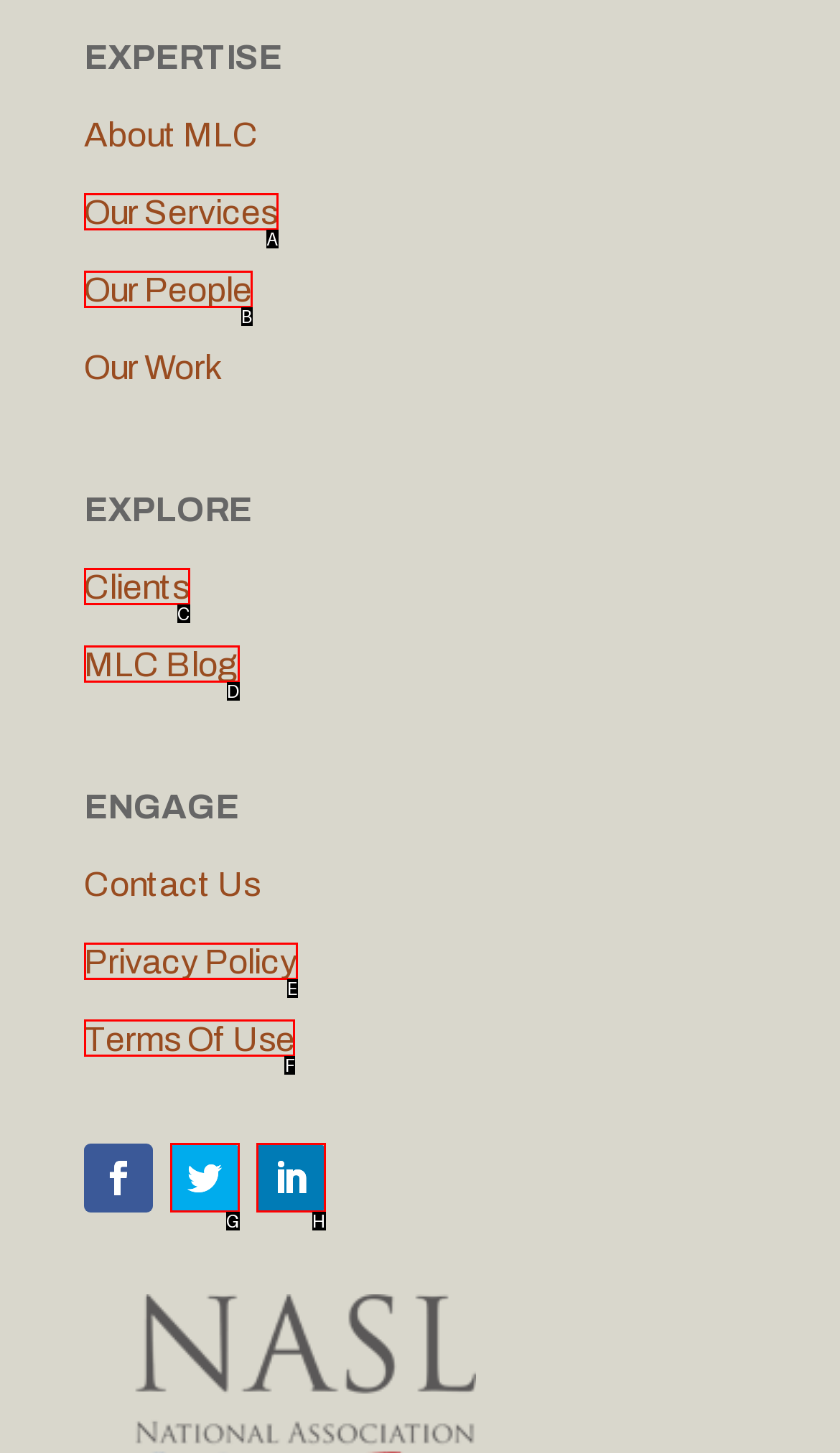For the instruction: View terms of use, which HTML element should be clicked?
Respond with the letter of the appropriate option from the choices given.

F